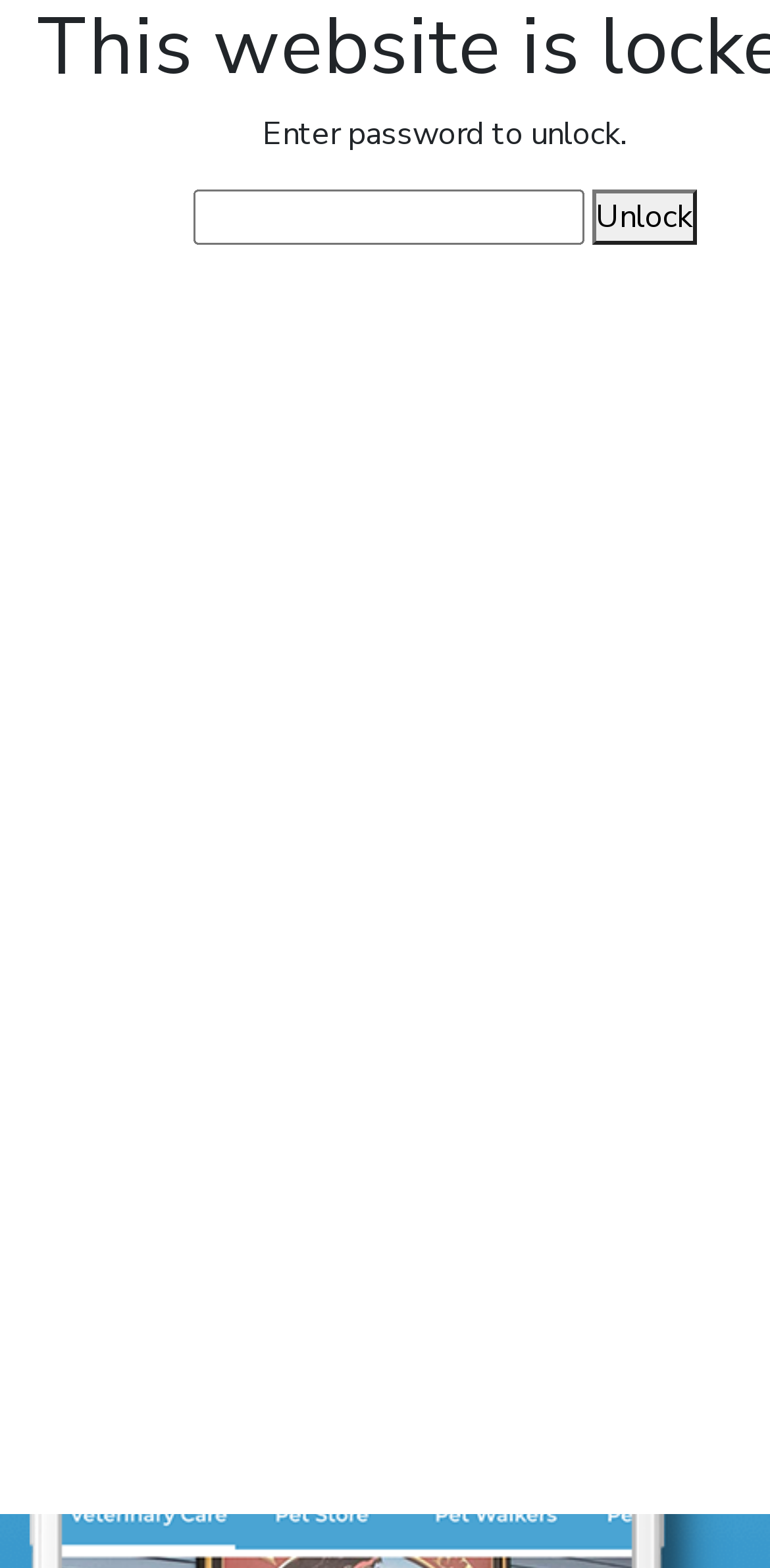Find and generate the main title of the webpage.

The Social Network for Pets